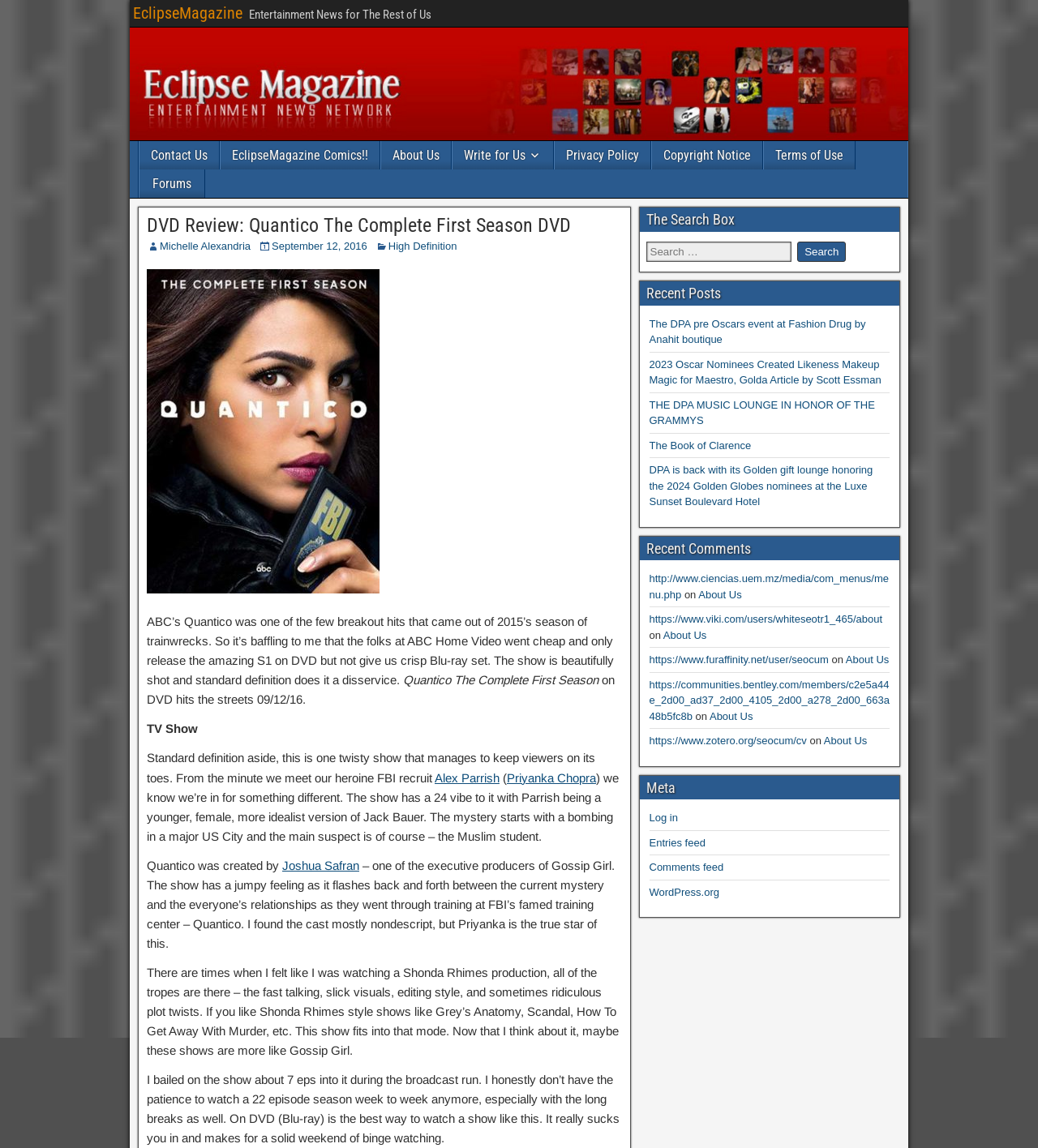What is the release date of the DVD?
Refer to the screenshot and respond with a concise word or phrase.

September 12, 2016